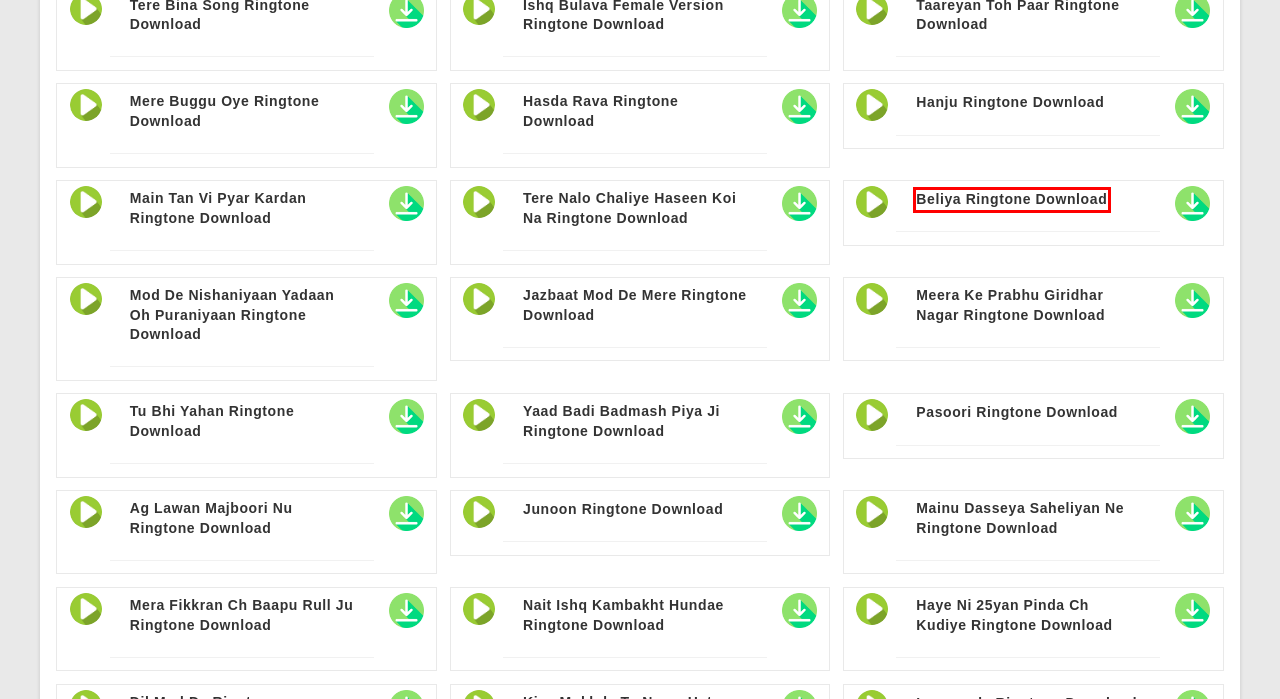Provided is a screenshot of a webpage with a red bounding box around an element. Select the most accurate webpage description for the page that appears after clicking the highlighted element. Here are the candidates:
A. Taareyan Toh Paar Ringtone Download - Download Free Ringtones
B. Pasoori Ringtone Download - Download Free Ringtones
C. Mainu Dasseya Saheliyan Ne Ringtone Download - Download Free Ringtones
D. Nait Ishq Kambakht Hundae Ringtone Download - Download Free Ringtones
E. Tere Bina Song Ringtone Download - Download Free Ringtones
F. Tere Nalo Chaliye Haseen Koi Na Ringtone Download - Download Free Ringtones
G. Beliya Ringtone Download - Download Free Ringtones
H. Mera Fikkran Ch Baapu Rull Ju Ringtone Download - Download Free Ringtones

G